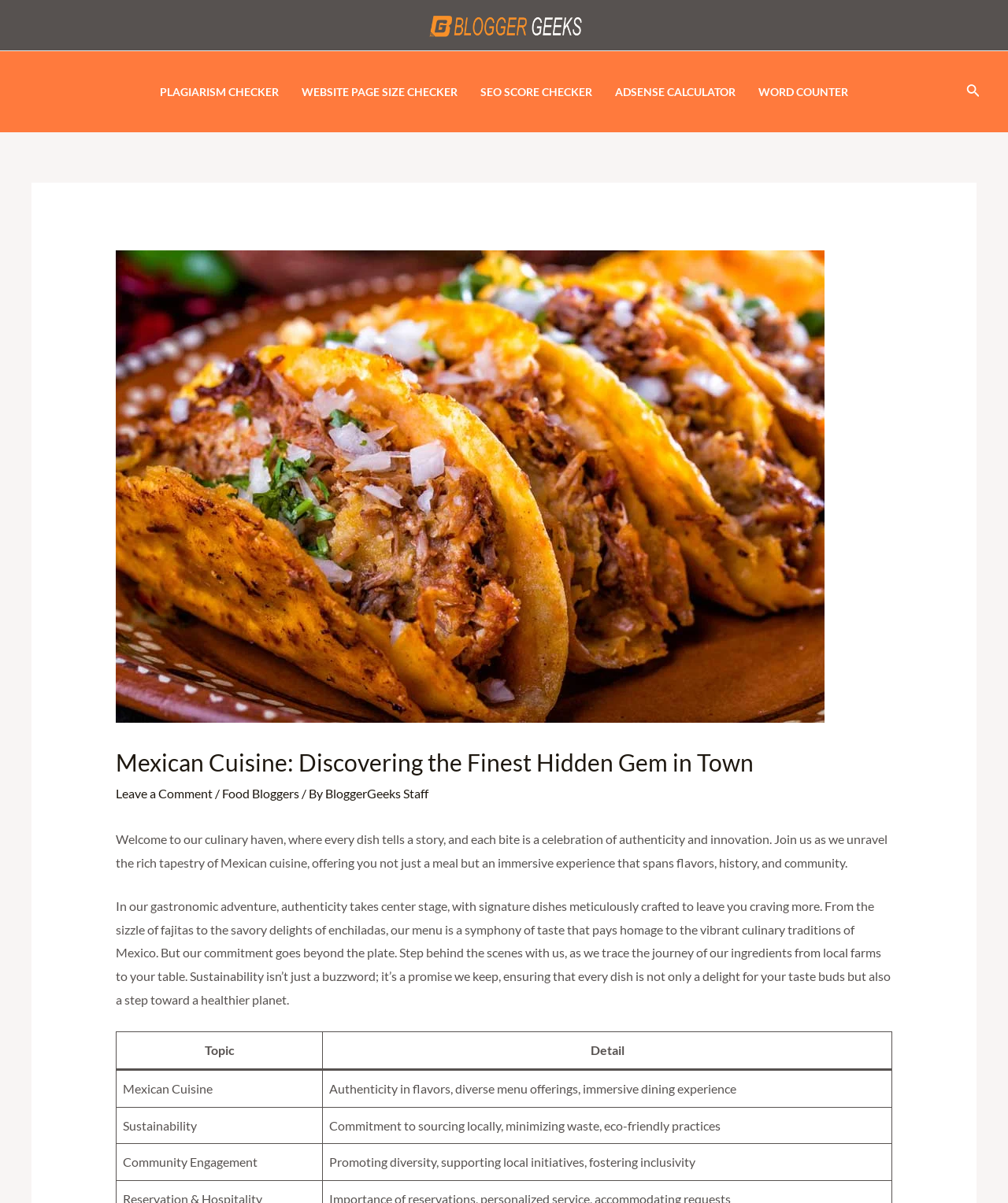How many navigation links are there?
Using the visual information, answer the question in a single word or phrase.

5